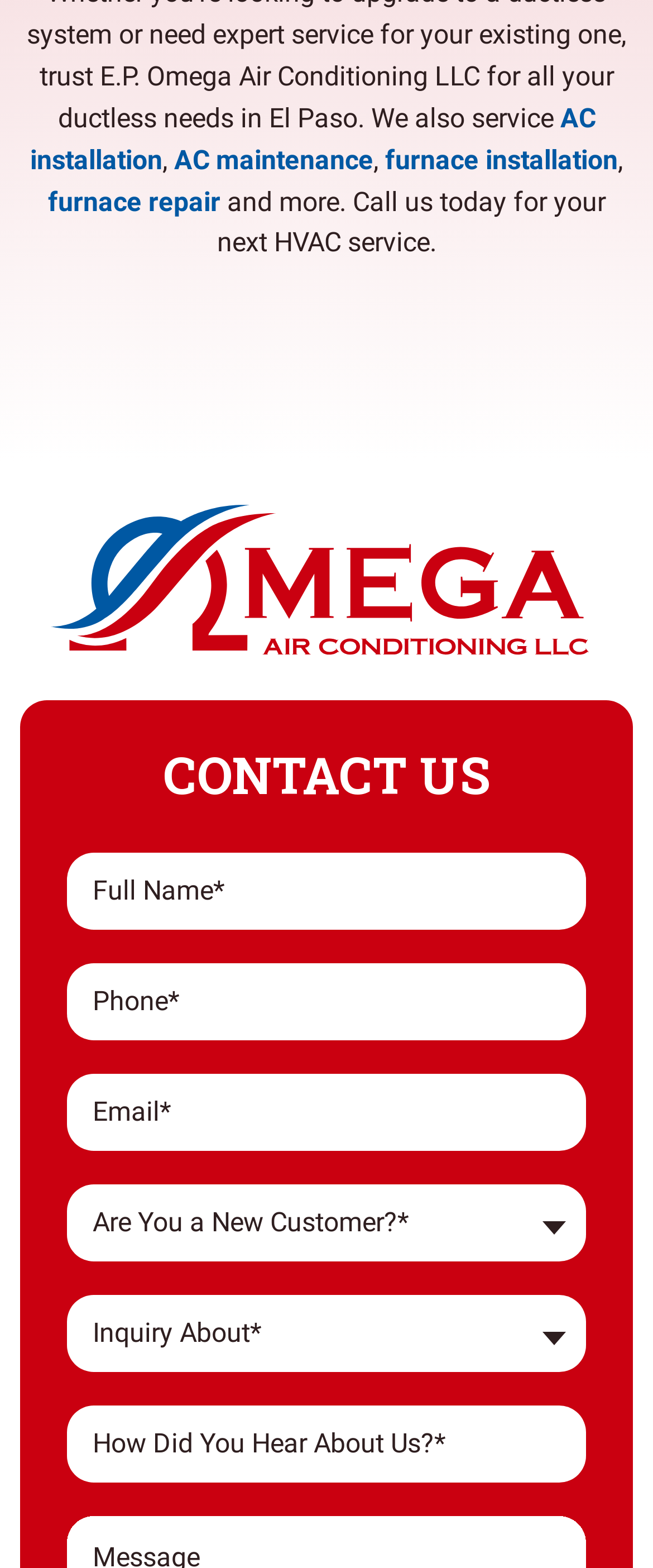Please provide a comprehensive answer to the question based on the screenshot: What is the company name of the HVAC service provider?

The company name can be found in the logo image at the top of the webpage, which is described as 'E.P. Omega Air Conditioning LLC logo'.